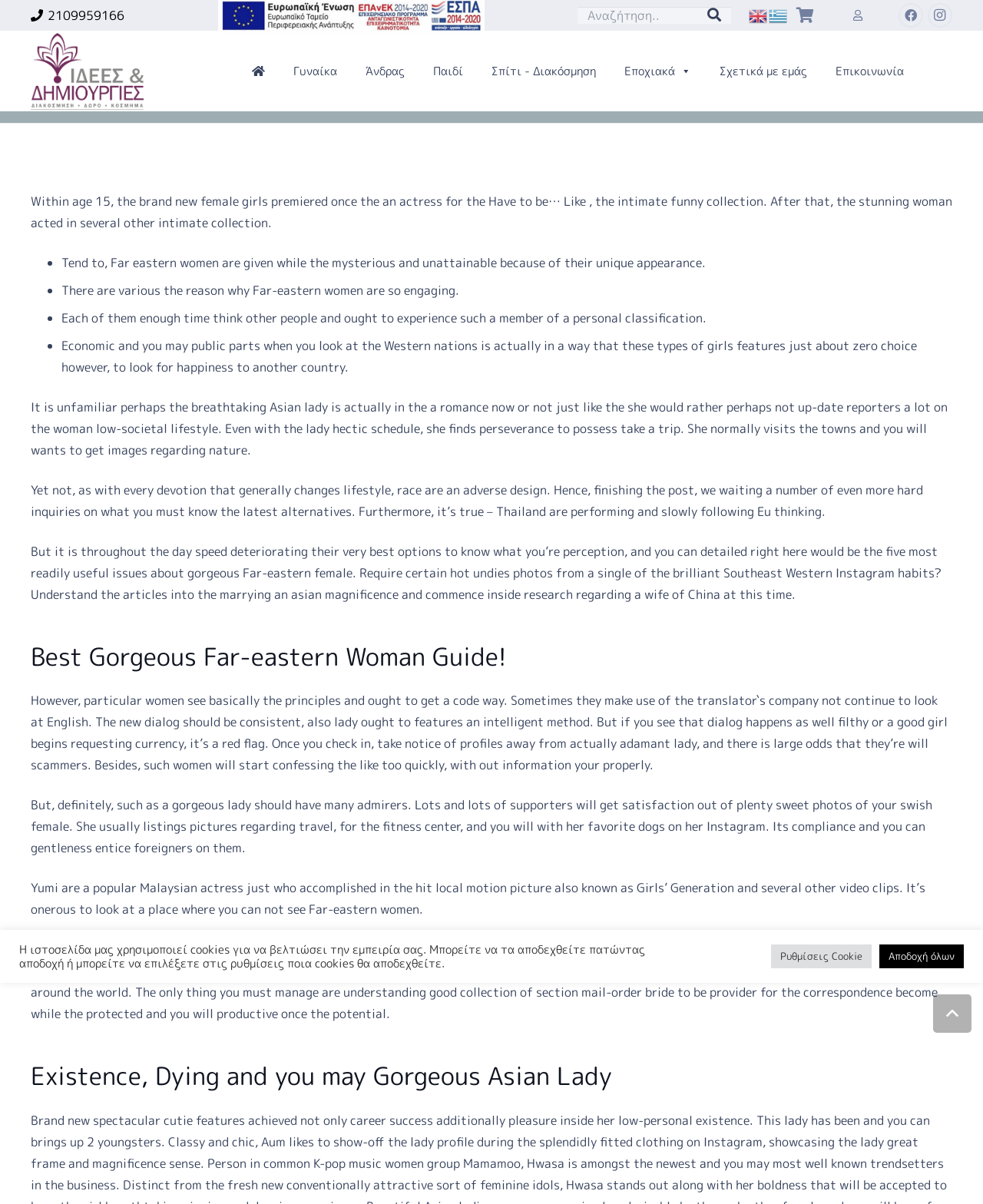Determine the bounding box for the described HTML element: "aria-label="Facebook" title="Facebook"". Ensure the coordinates are four float numbers between 0 and 1 in the format [left, top, right, bottom].

[0.914, 0.003, 0.939, 0.023]